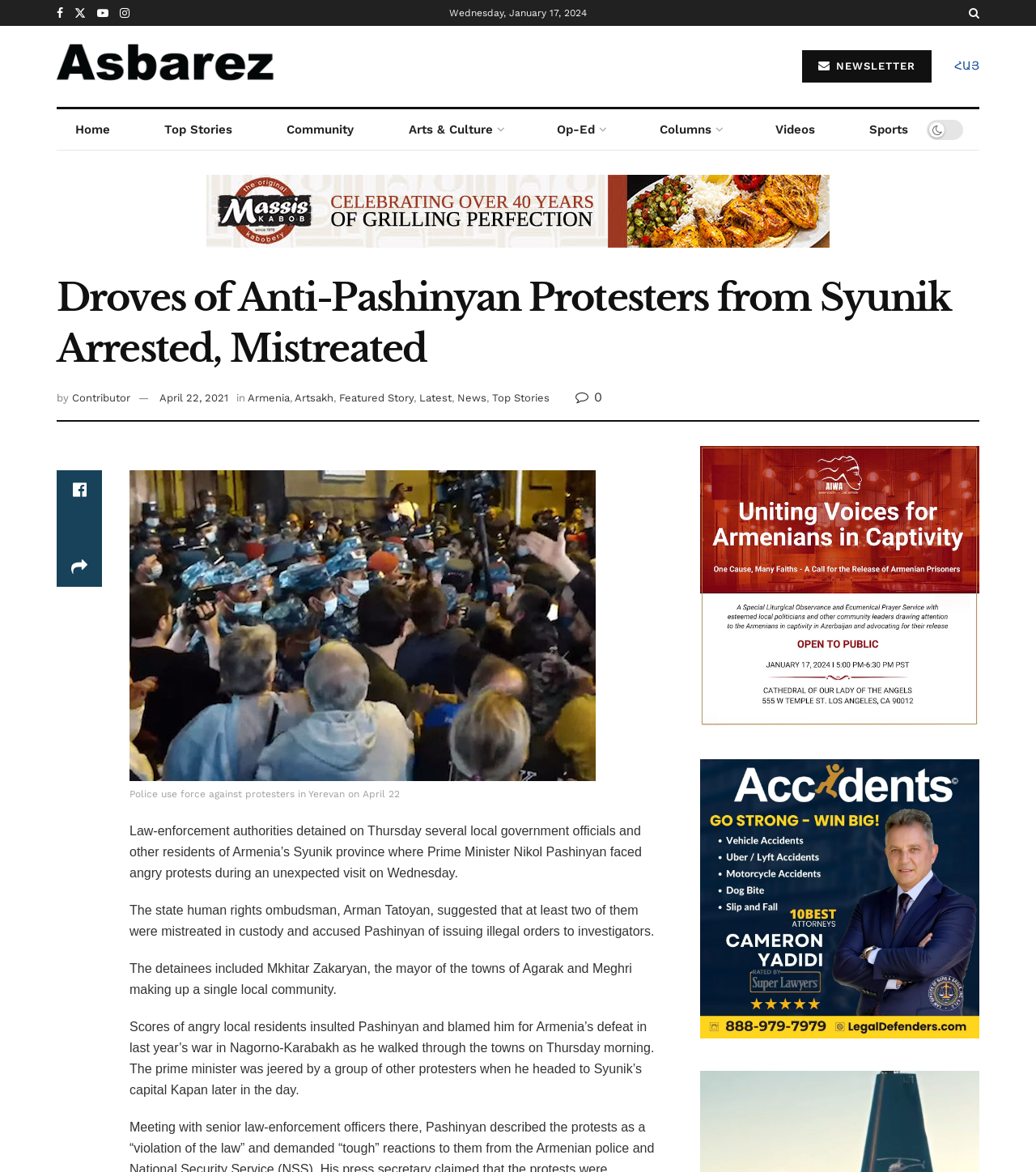Provide a comprehensive description of the webpage.

The webpage appears to be a news article from Asbarez.com, with the title "Droves of Anti-Pashinyan Protesters from Syunik Arrested, Mistreated" displayed prominently at the top. Below the title, there is a horizontal navigation menu with links to various sections of the website, including "Home", "Top Stories", "Community", and more.

To the left of the title, there is a small image, and above the navigation menu, there is a date "Wednesday, January 17, 2024" displayed. On the top-right corner, there are several links, including a newsletter subscription link and a language selection link.

The main content of the article is divided into several sections. At the top, there is a figure with a caption, showing a photo of police using force against protesters in Yerevan on April 22. Below the figure, there are four paragraphs of text, describing the detention of local government officials and residents in Armenia's Syunik province, and the mistreatment of some of them in custody.

To the right of the main content, there are several advertisements and promotional links, including a banner for Legacy Bank and a link to an ecumenical prayer service. At the bottom of the page, there are more links and advertisements, including a web homepage banner and a link to a CYB website.

Throughout the page, there are several icons and symbols, including a search icon, a newsletter icon, and several social media icons. The overall layout of the page is clean and easy to navigate, with clear headings and concise text.